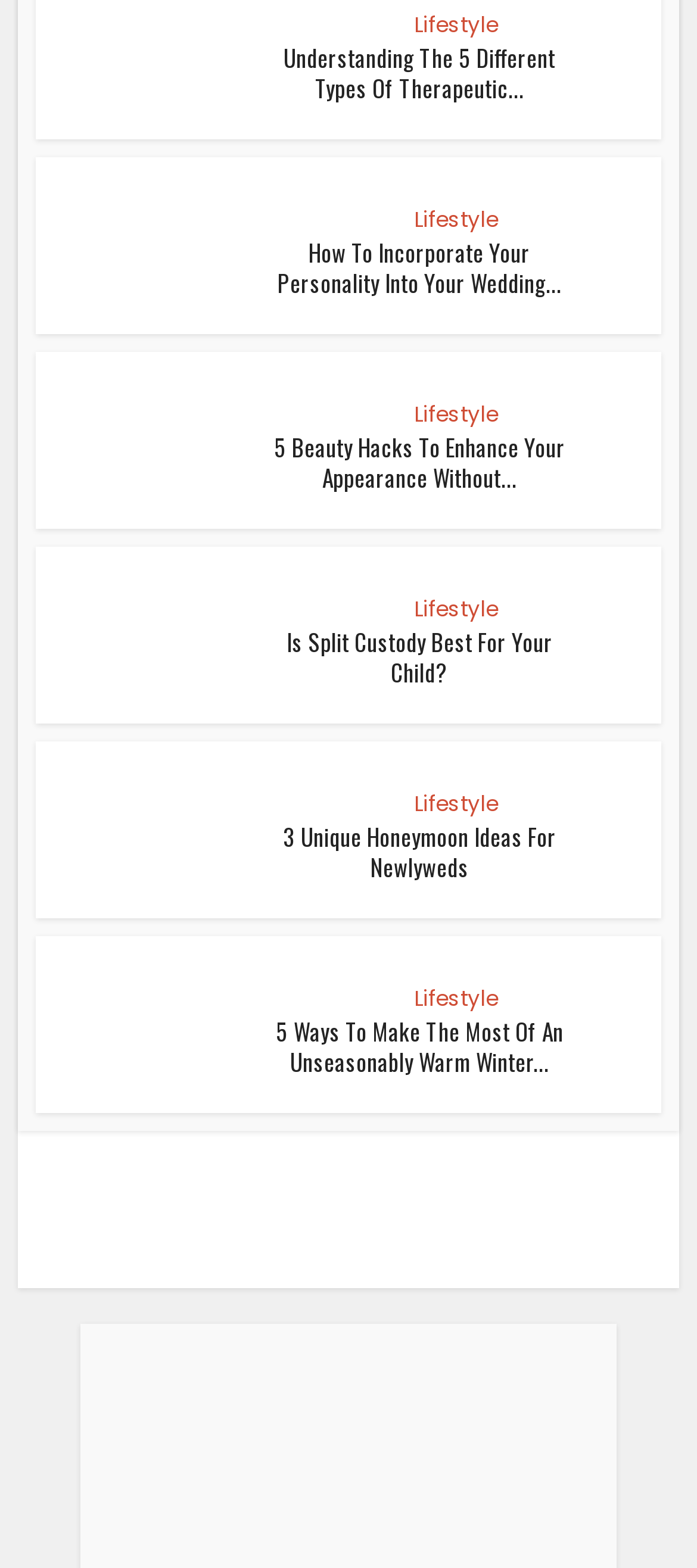What is the topic of the third article?
Use the image to give a comprehensive and detailed response to the question.

The third article has a heading with the text 'Is Split Custody Best For Your Child?', which suggests that the topic of the article is related to split custody.